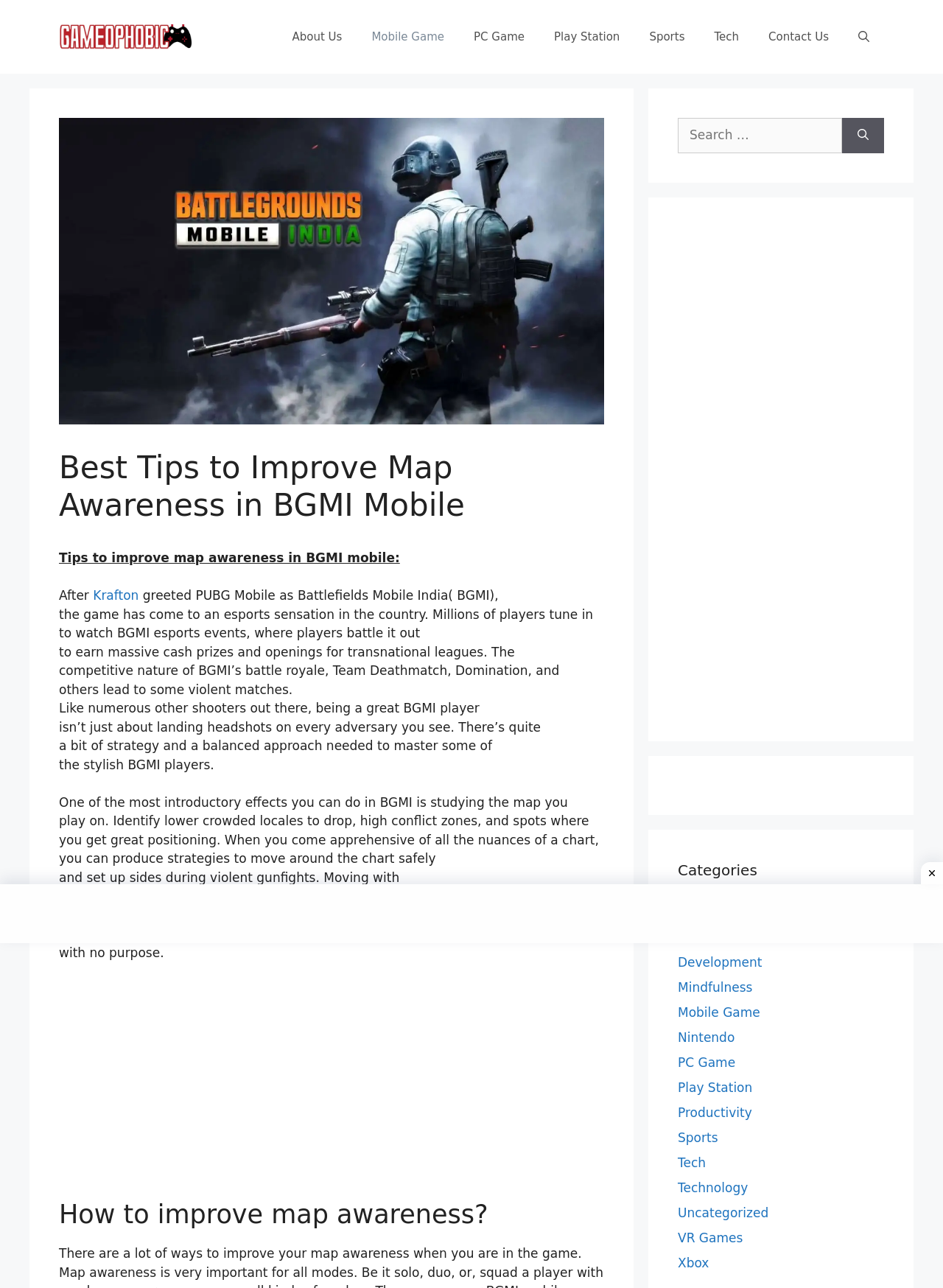Locate the UI element described by parent_node: Search for: aria-label="Search" in the provided webpage screenshot. Return the bounding box coordinates in the format (top-left x, top-left y, bottom-right x, bottom-right y), ensuring all values are between 0 and 1.

[0.893, 0.092, 0.938, 0.119]